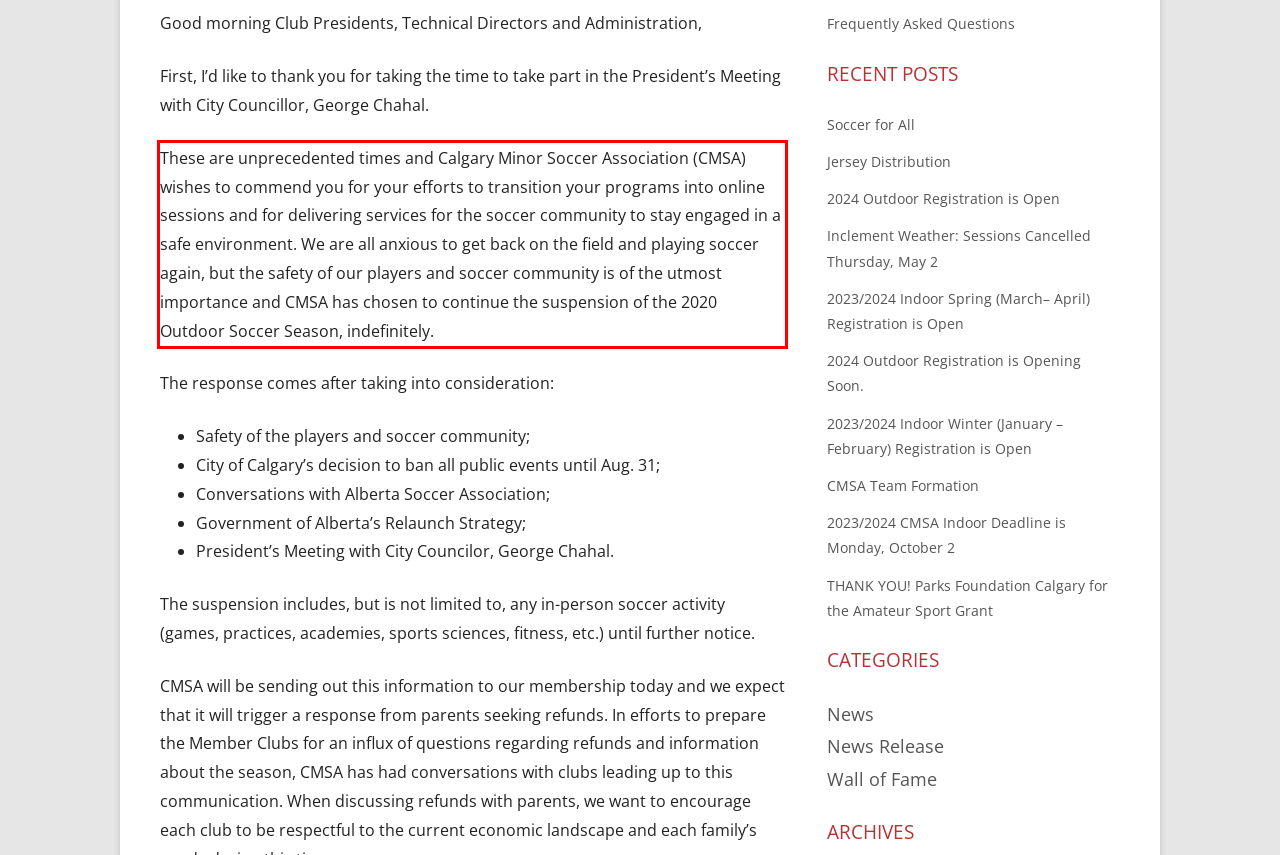Within the screenshot of the webpage, there is a red rectangle. Please recognize and generate the text content inside this red bounding box.

These are unprecedented times and Calgary Minor Soccer Association (CMSA) wishes to commend you for your efforts to transition your programs into online sessions and for delivering services for the soccer community to stay engaged in a safe environment. We are all anxious to get back on the field and playing soccer again, but the safety of our players and soccer community is of the utmost importance and CMSA has chosen to continue the suspension of the 2020 Outdoor Soccer Season, indefinitely.